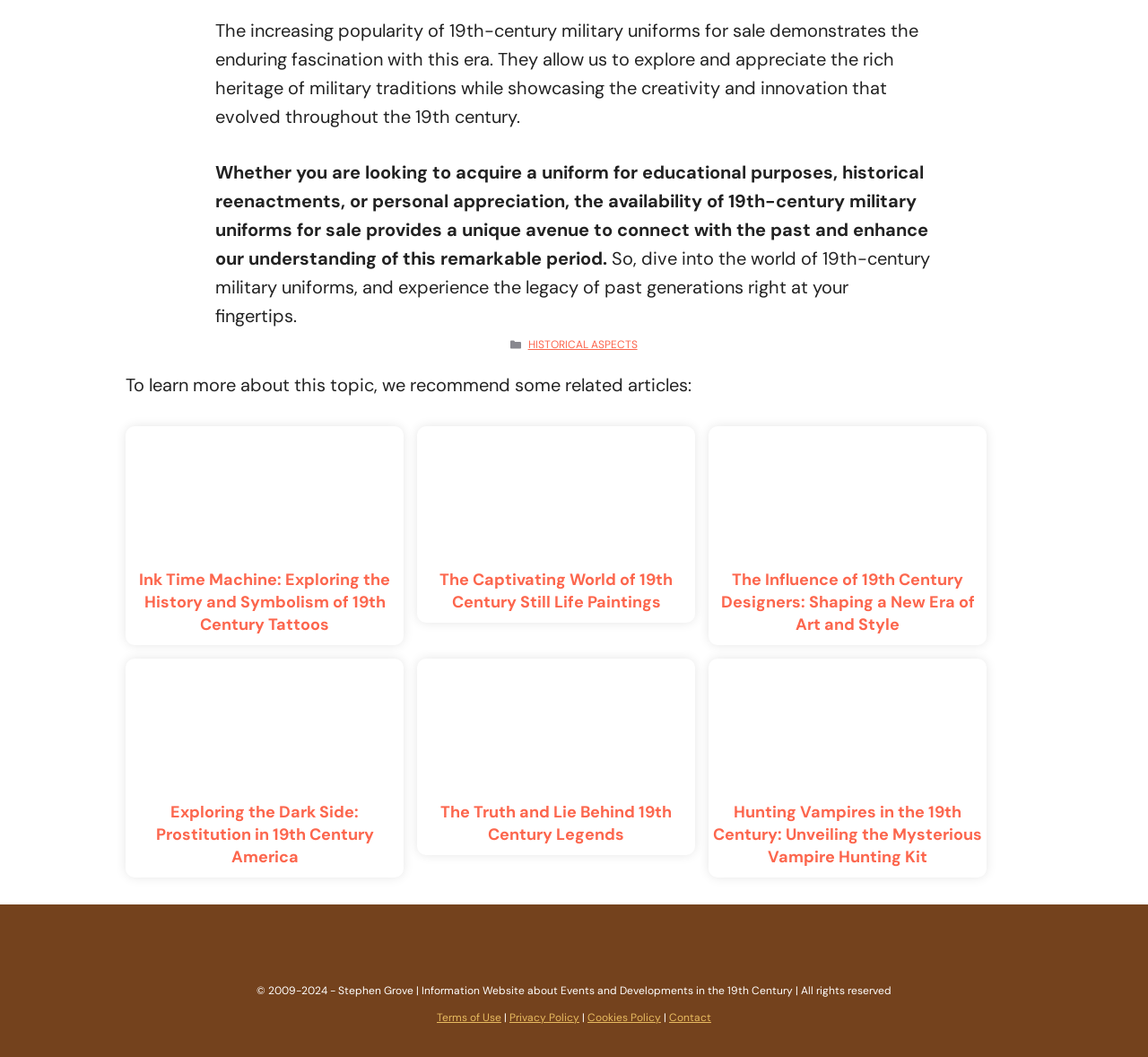What is the main topic of this webpage?
Respond with a short answer, either a single word or a phrase, based on the image.

19th century